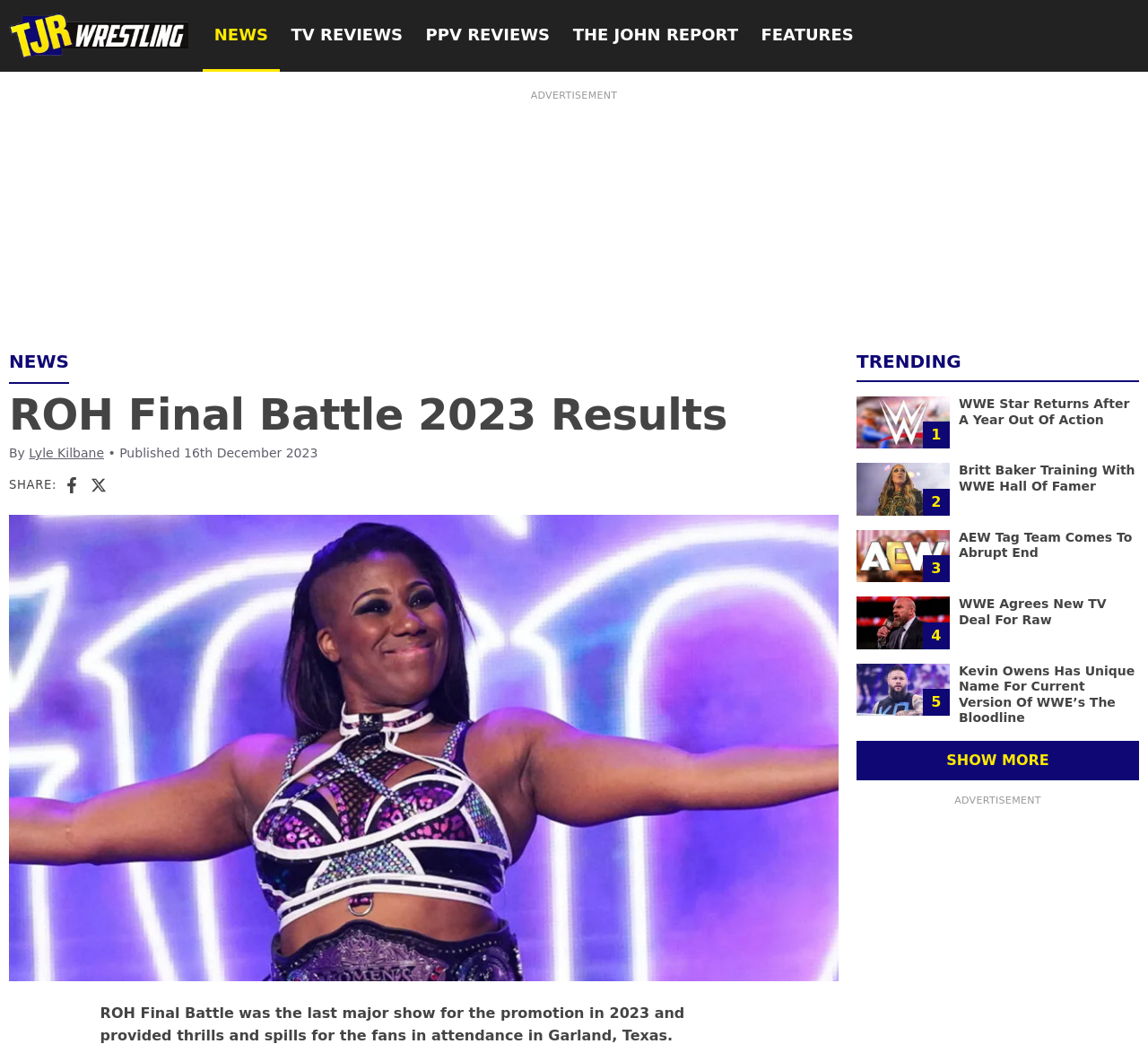What is the location of the ROH Final Battle event?
Please answer the question with as much detail as possible using the screenshot.

I determined the answer by reading the text 'ROH Final Battle was the last major show for the promotion in 2023 and provided thrills and spills for the fans in attendance in Garland, Texas.' which is located in the main content area of the webpage.